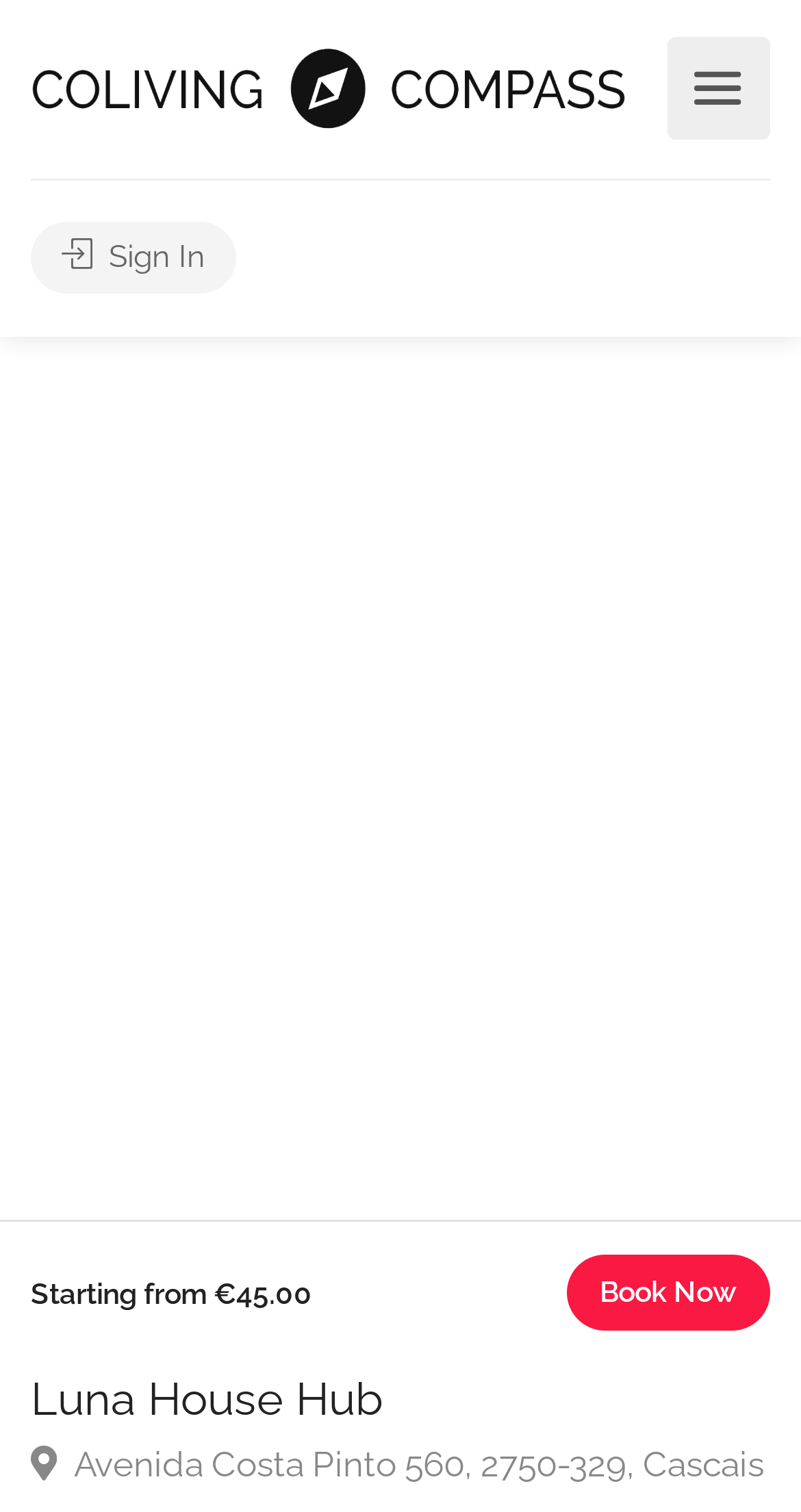Provide the bounding box for the UI element matching this description: "Sign In".

[0.038, 0.147, 0.295, 0.194]